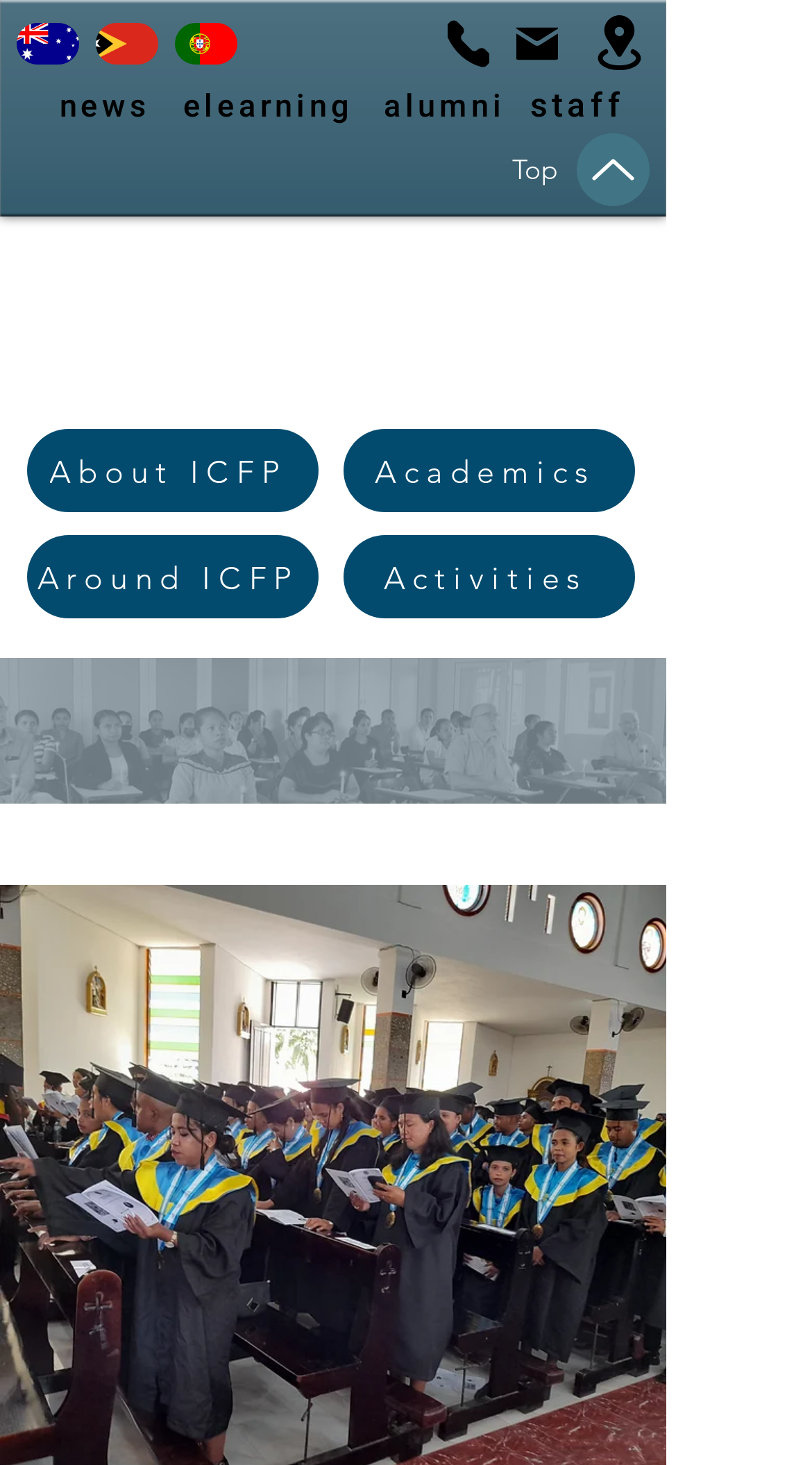Answer the question briefly using a single word or phrase: 
What is the text above the 'Up' link?

Top